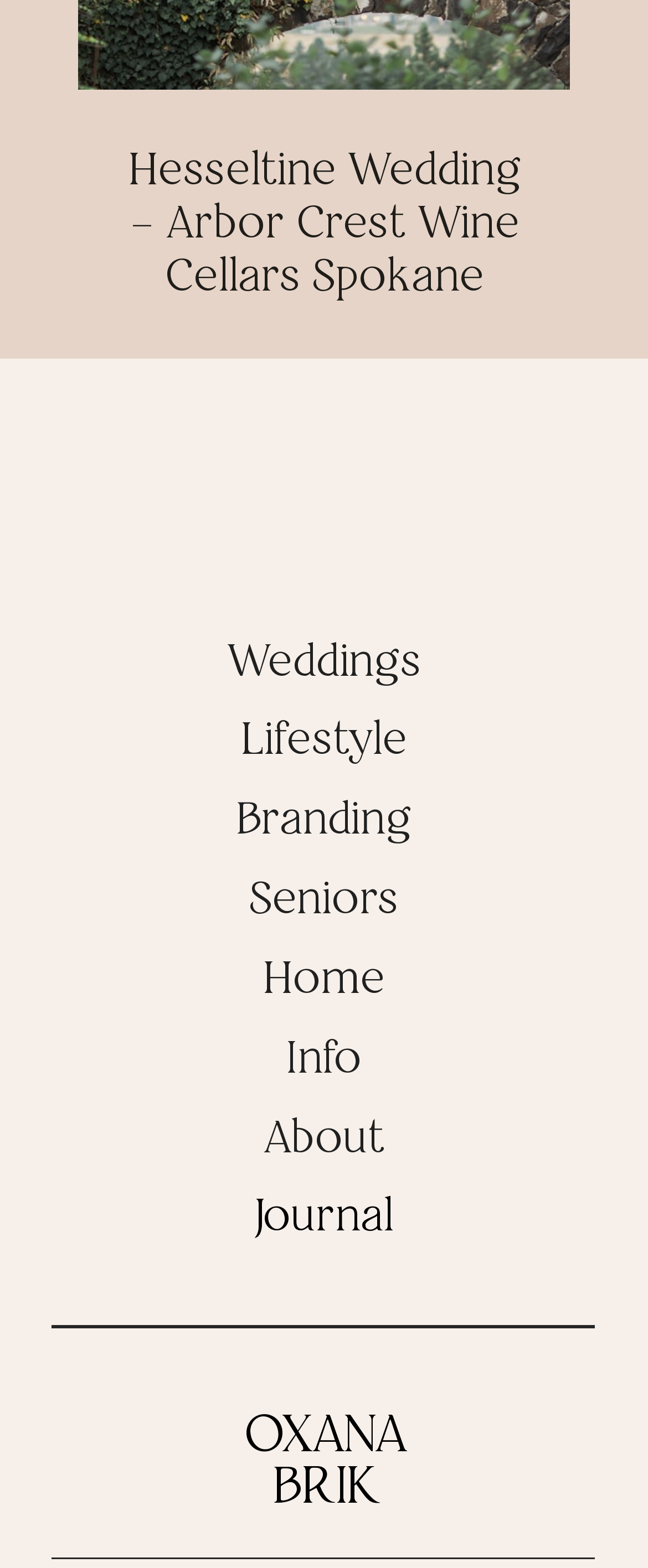Respond to the question below with a single word or phrase:
How many sections are there in the navigation?

8